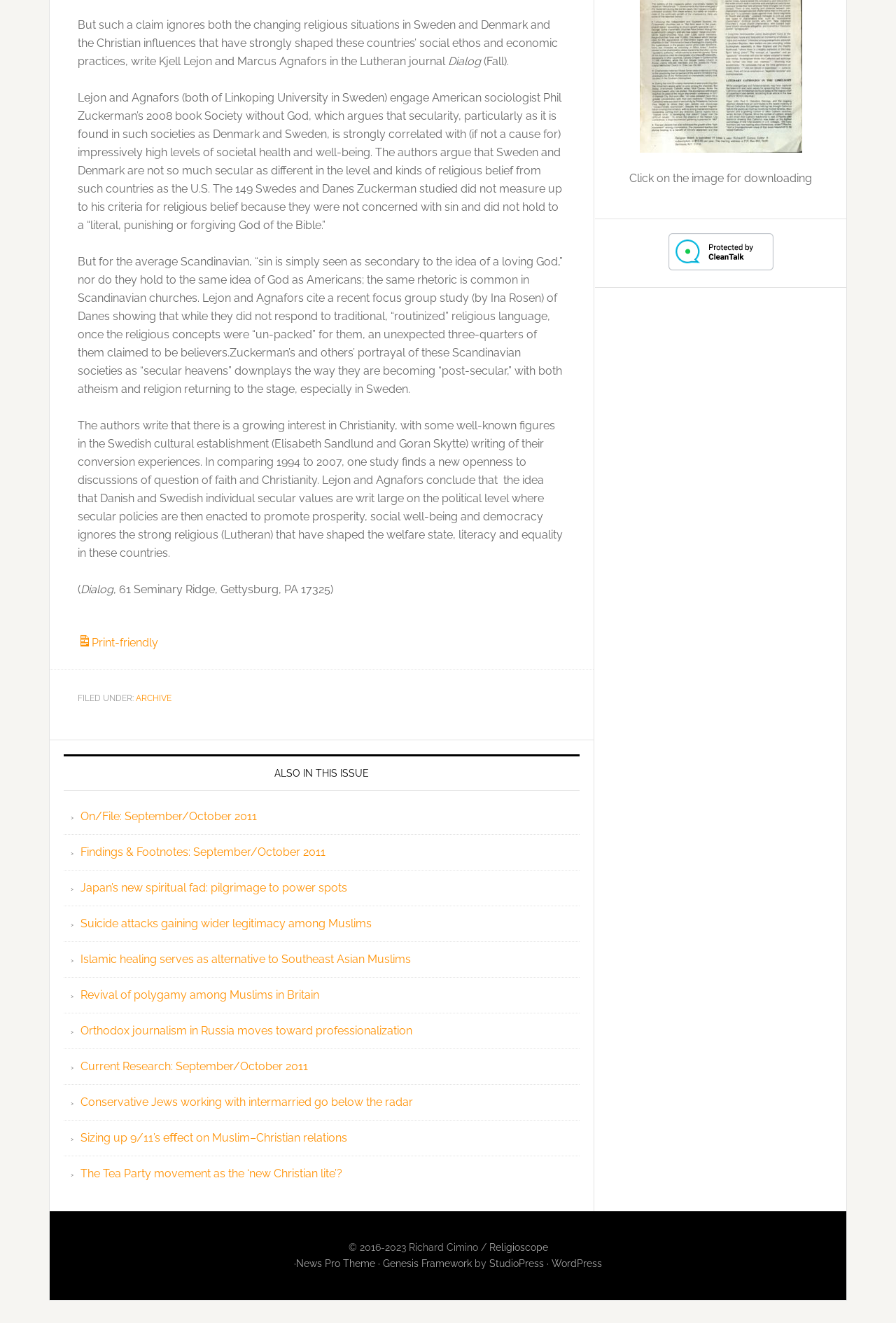Using the provided description Archive, find the bounding box coordinates for the UI element. Provide the coordinates in (top-left x, top-left y, bottom-right x, bottom-right y) format, ensuring all values are between 0 and 1.

[0.152, 0.524, 0.191, 0.531]